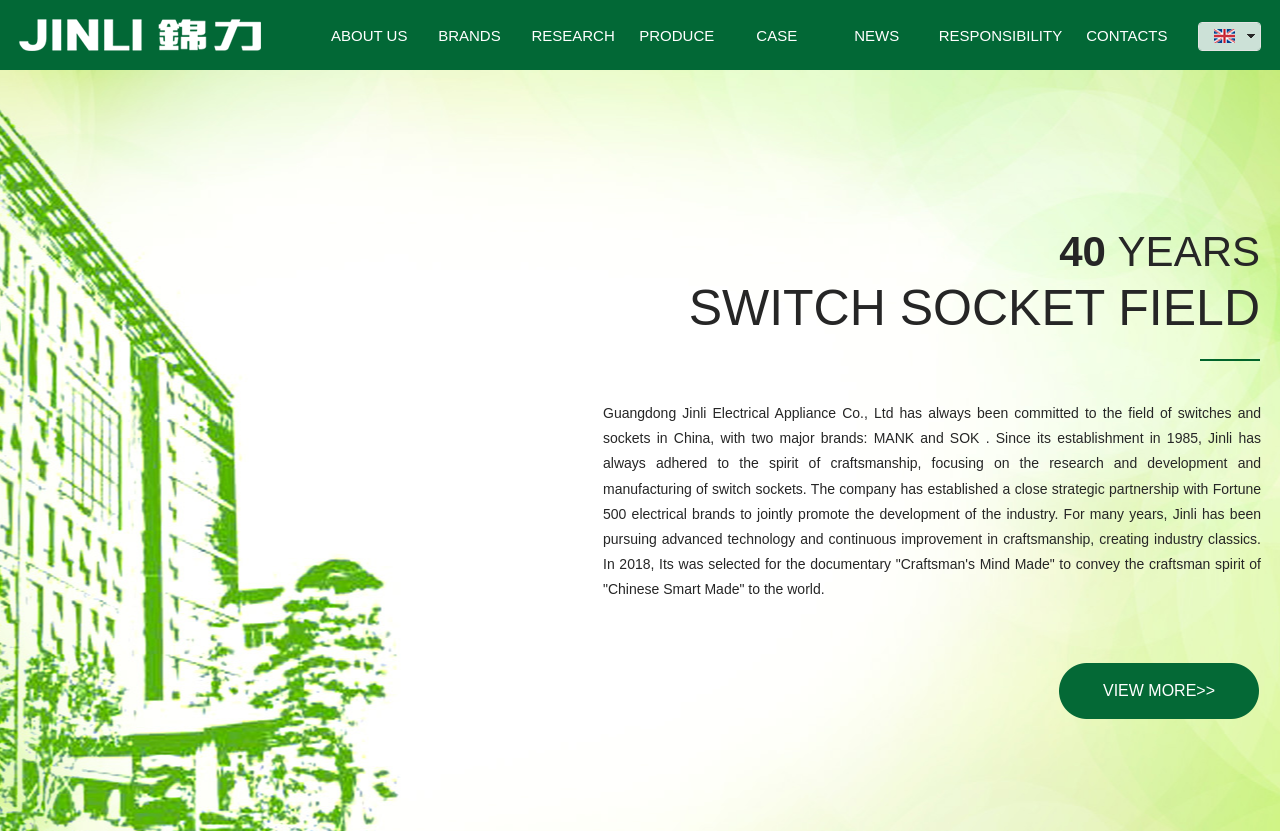Show the bounding box coordinates for the HTML element described as: "ABOUT US".

[0.249, 0.0, 0.328, 0.084]